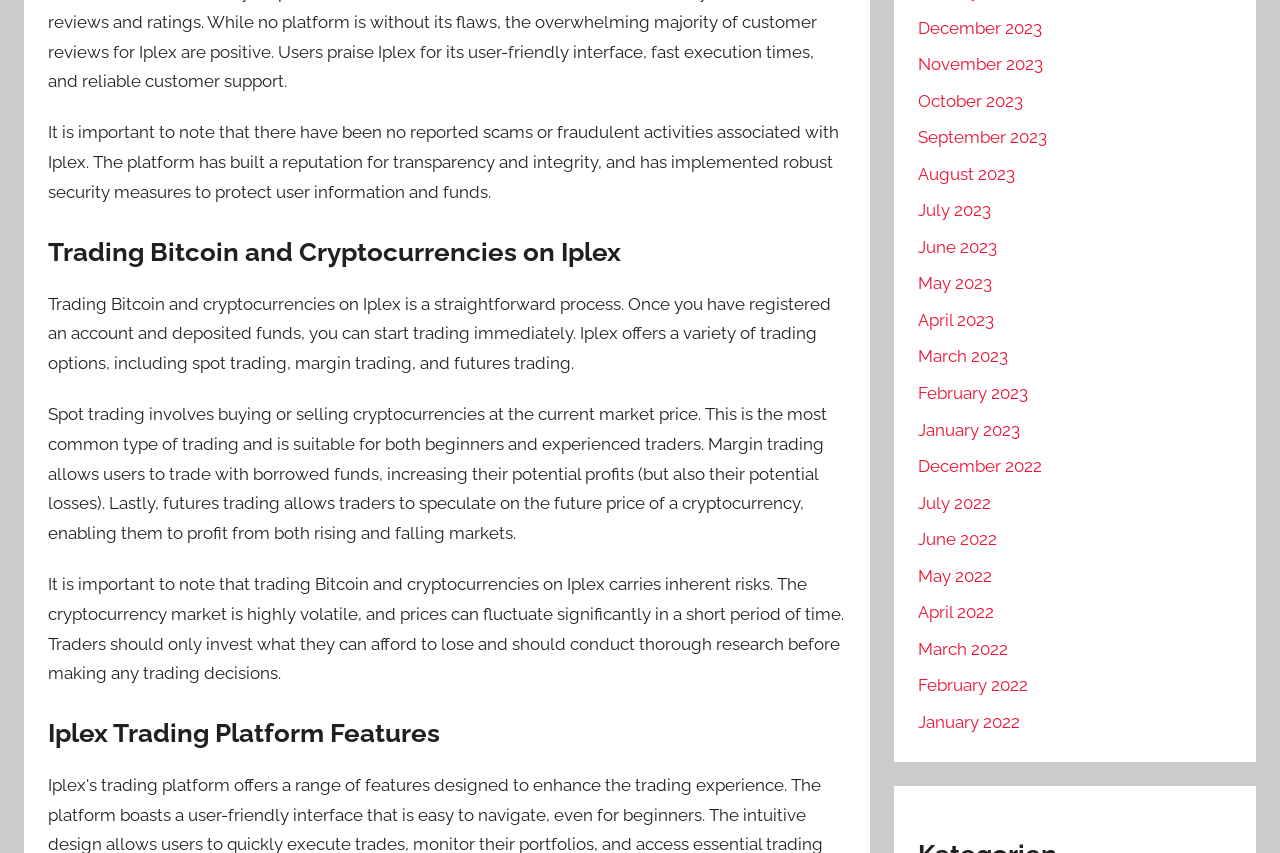Please determine the bounding box coordinates for the element with the description: "August 2023".

[0.717, 0.192, 0.793, 0.216]